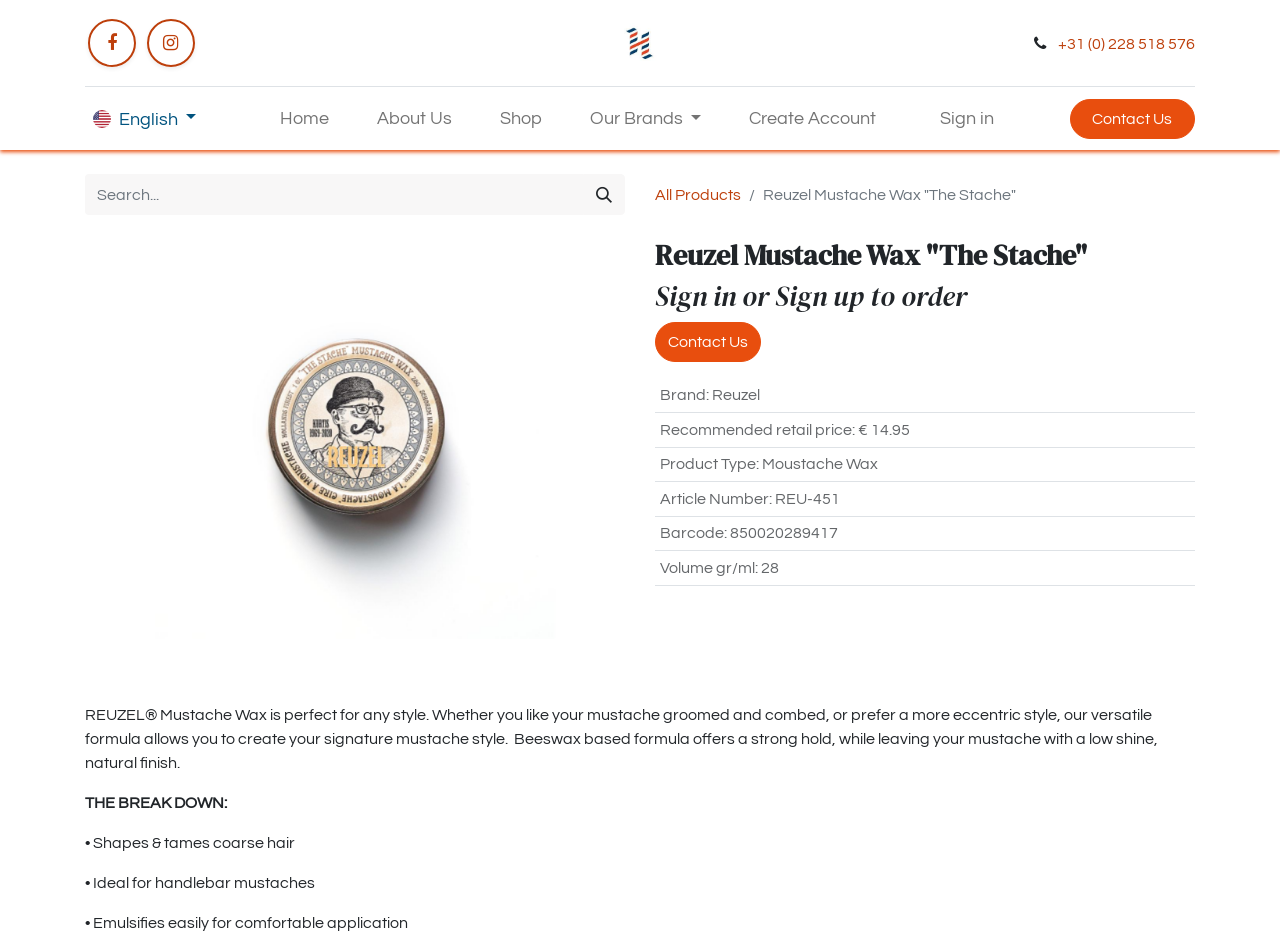Identify the bounding box of the UI element described as follows: "Rx / Prescription Alert". Provide the coordinates as four float numbers in the range of 0 to 1 [left, top, right, bottom].

None